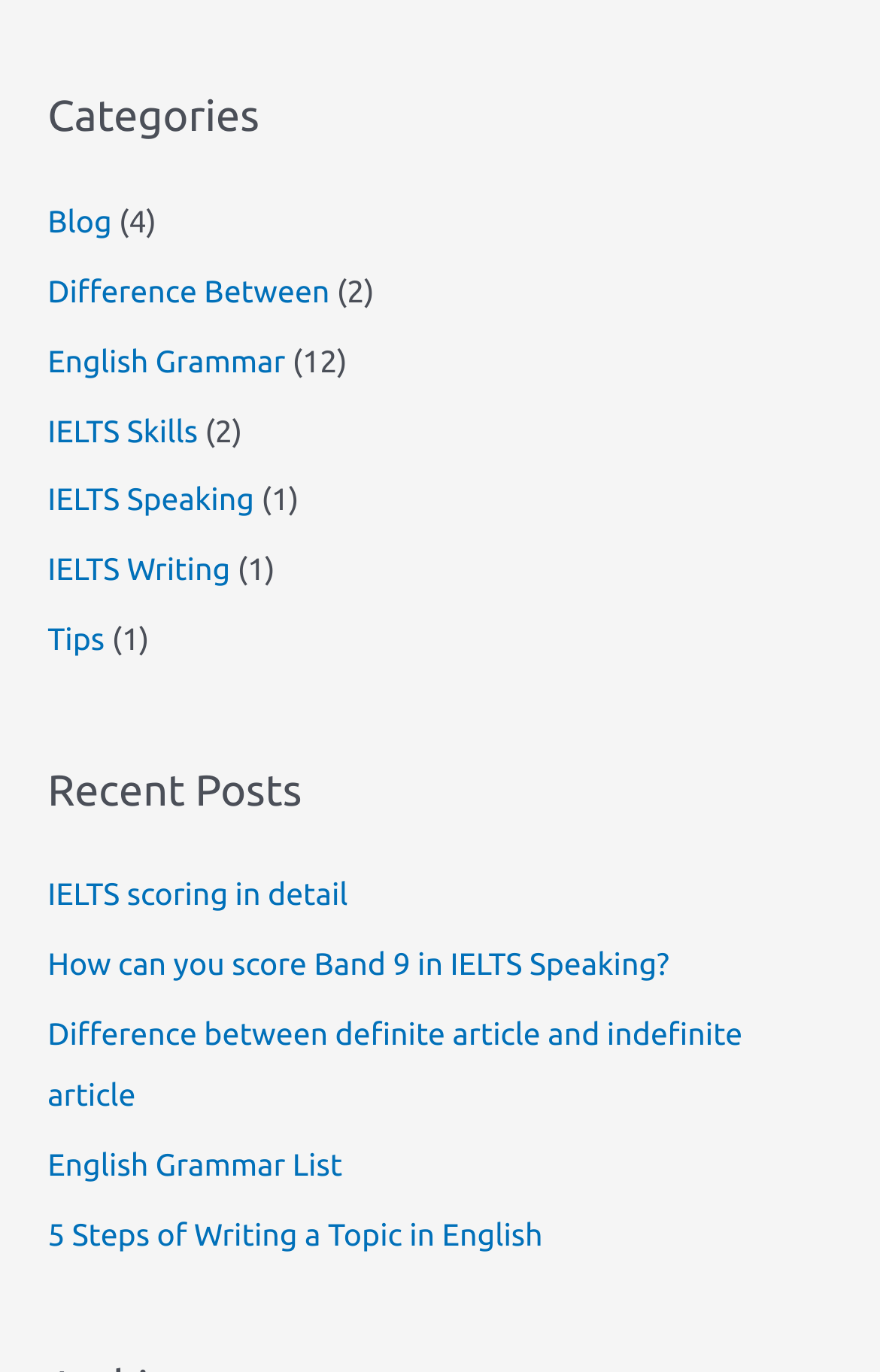Provide the bounding box coordinates for the area that should be clicked to complete the instruction: "Explore the 'English Grammar List' page".

[0.054, 0.836, 0.389, 0.862]